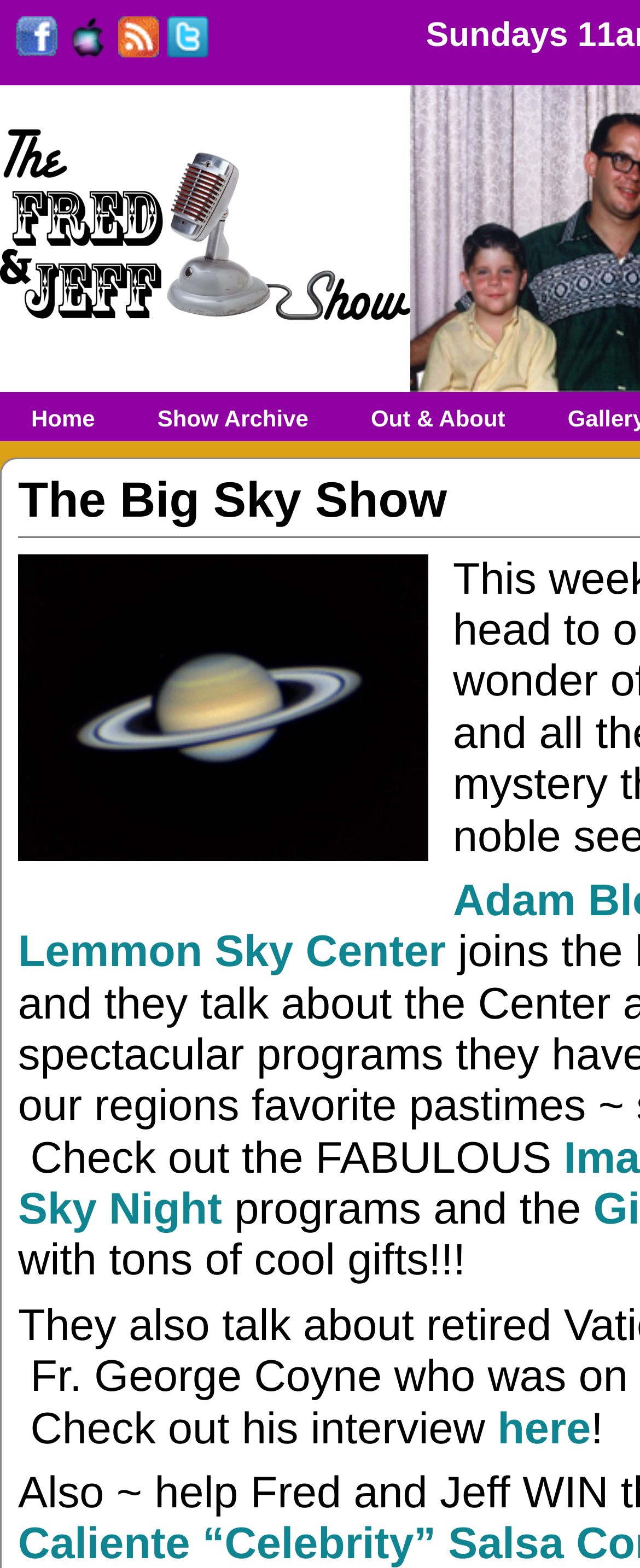How many images are there on the webpage?
Using the details from the image, give an elaborate explanation to answer the question.

There are five images on the webpage. Four of them are associated with the social media links, and one is the logo of the website. The fifth image is located at the bottom of the webpage, and it has a bounding box coordinate of [0.028, 0.353, 0.669, 0.549].